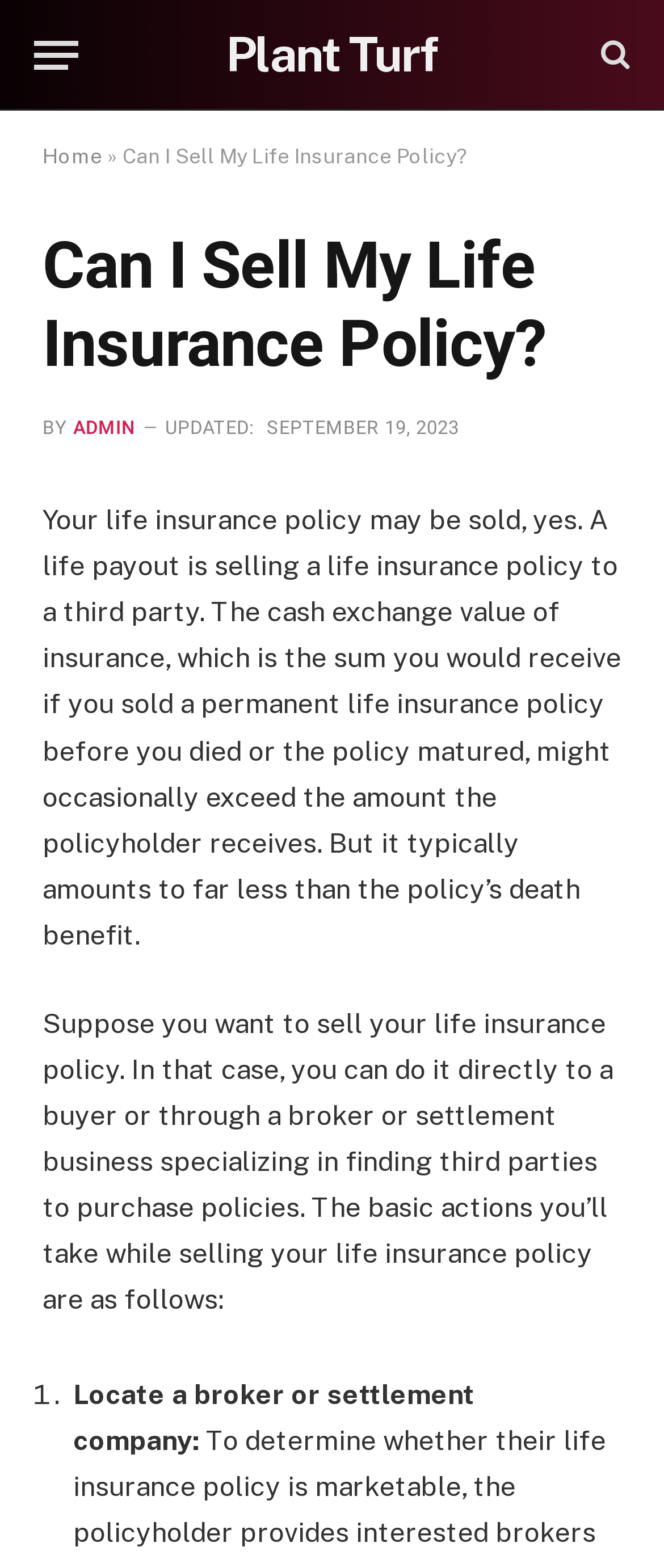What is a life payout?
Look at the webpage screenshot and answer the question with a detailed explanation.

According to the webpage, a life payout is selling a life insurance policy to a third party, which is the cash exchange value of insurance that the policyholder receives if they sell a permanent life insurance policy before they die or the policy matures.